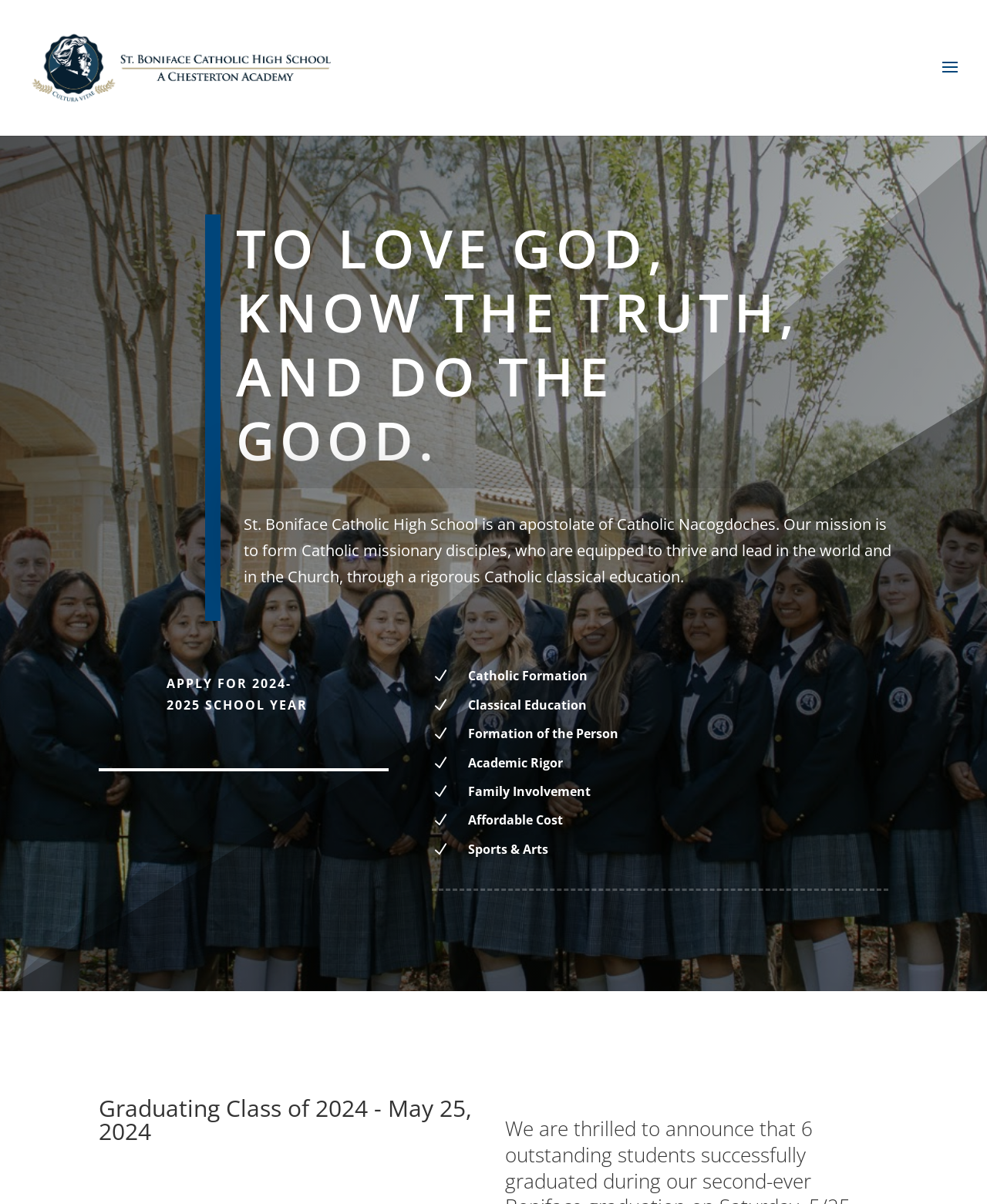What is the section below the school's mission statement?
We need a detailed and exhaustive answer to the question. Please elaborate.

The heading 'NEWS/EVENTS' is located below the school's mission statement, indicating that it is a separate section on the webpage.